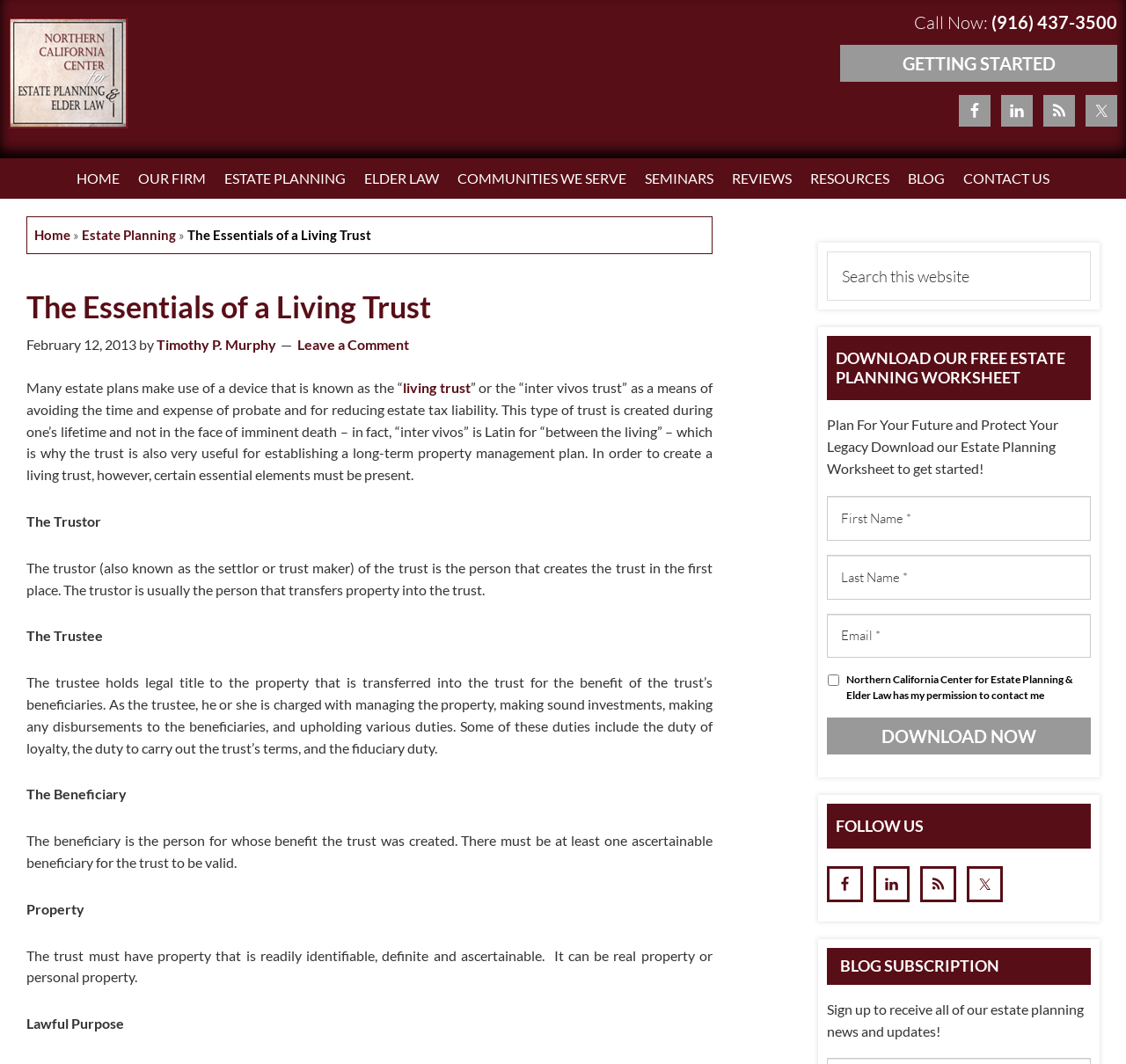Determine the bounding box coordinates of the region to click in order to accomplish the following instruction: "Search this website". Provide the coordinates as four float numbers between 0 and 1, specifically [left, top, right, bottom].

[0.734, 0.236, 0.969, 0.283]